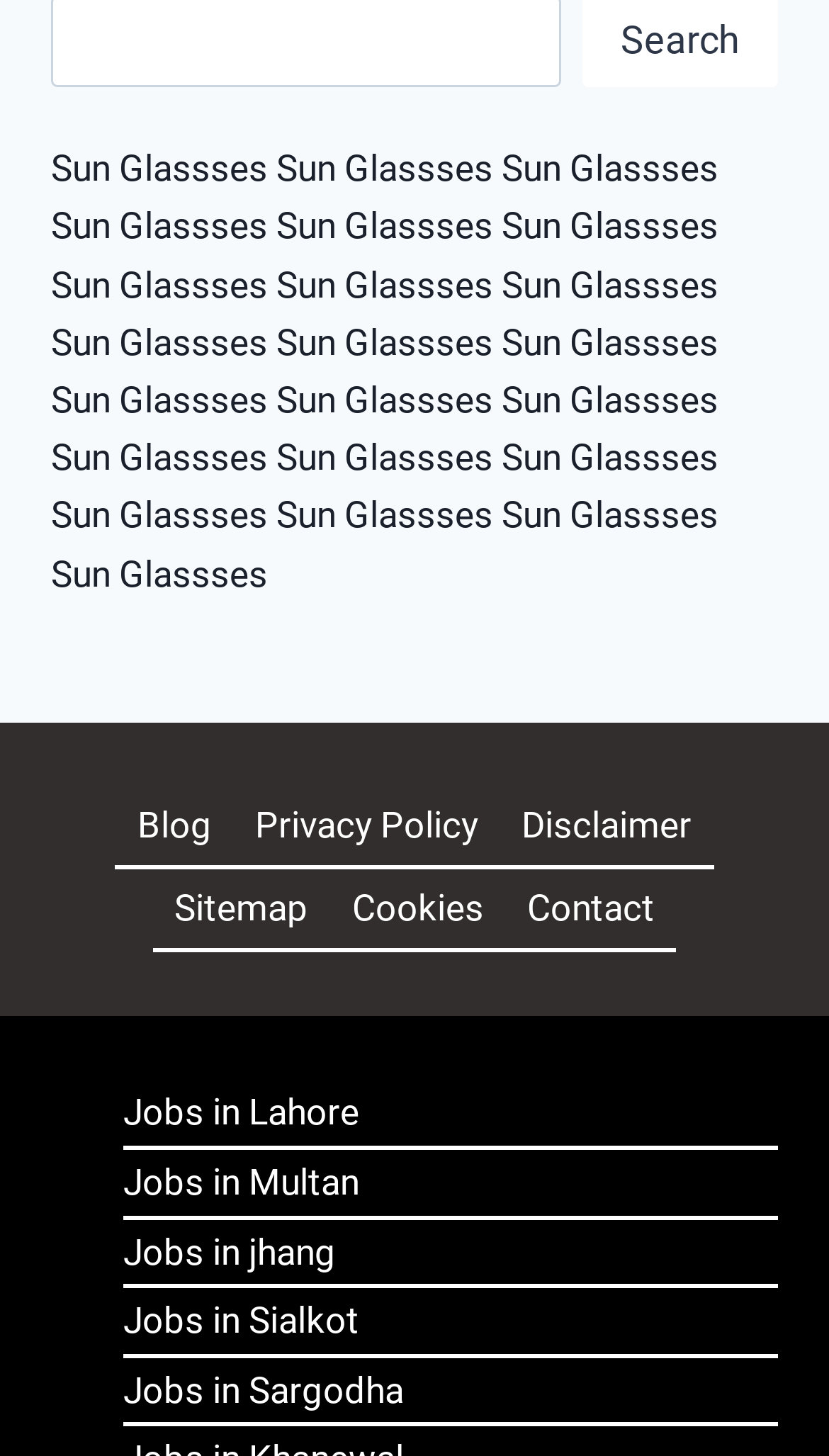Locate the bounding box coordinates of the clickable region to complete the following instruction: "Check Disclaimer."

[0.603, 0.54, 0.86, 0.594]